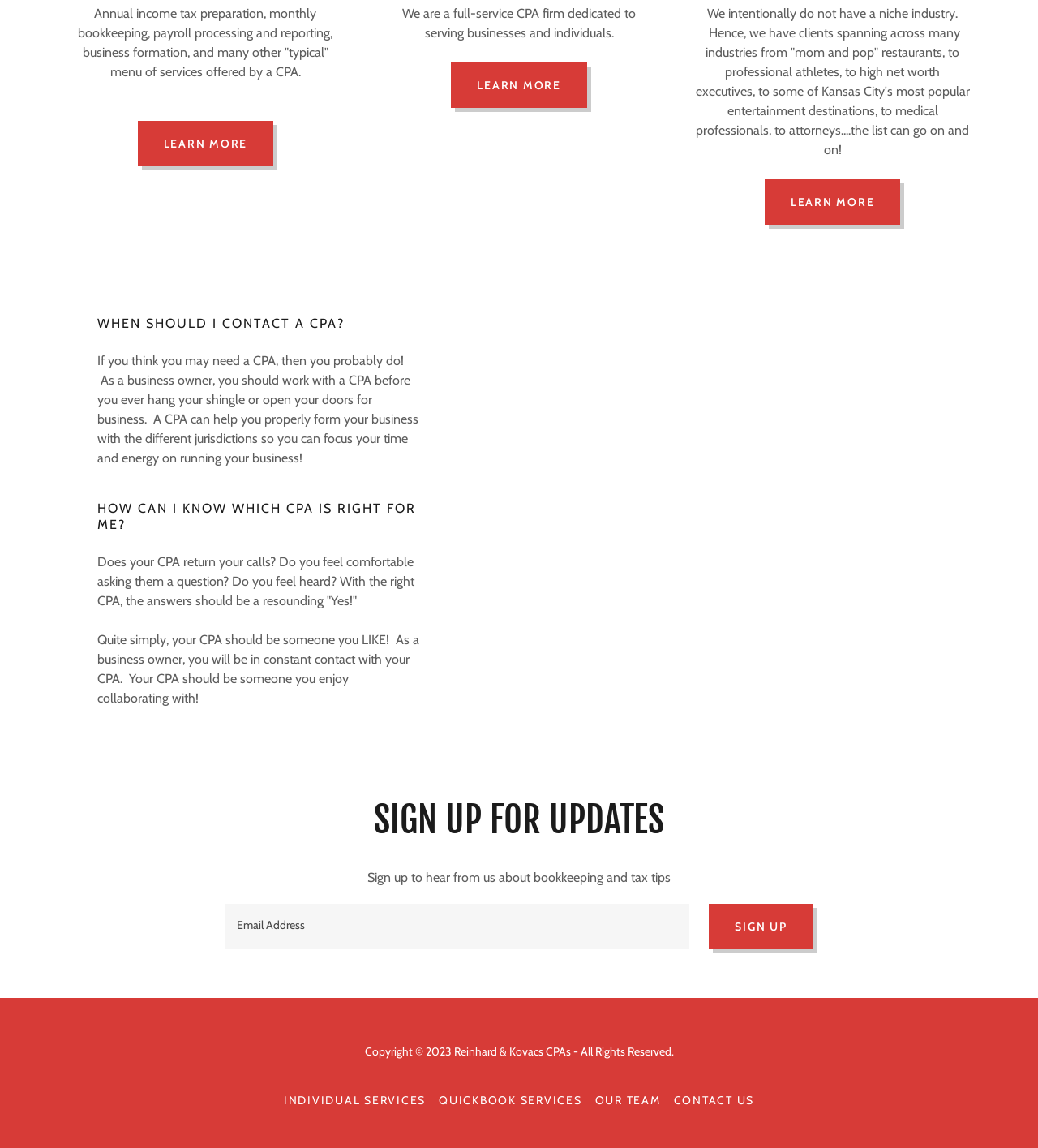Locate the bounding box coordinates of the element that should be clicked to fulfill the instruction: "Click SIGN UP to receive bookkeeping and tax tips".

[0.683, 0.787, 0.783, 0.827]